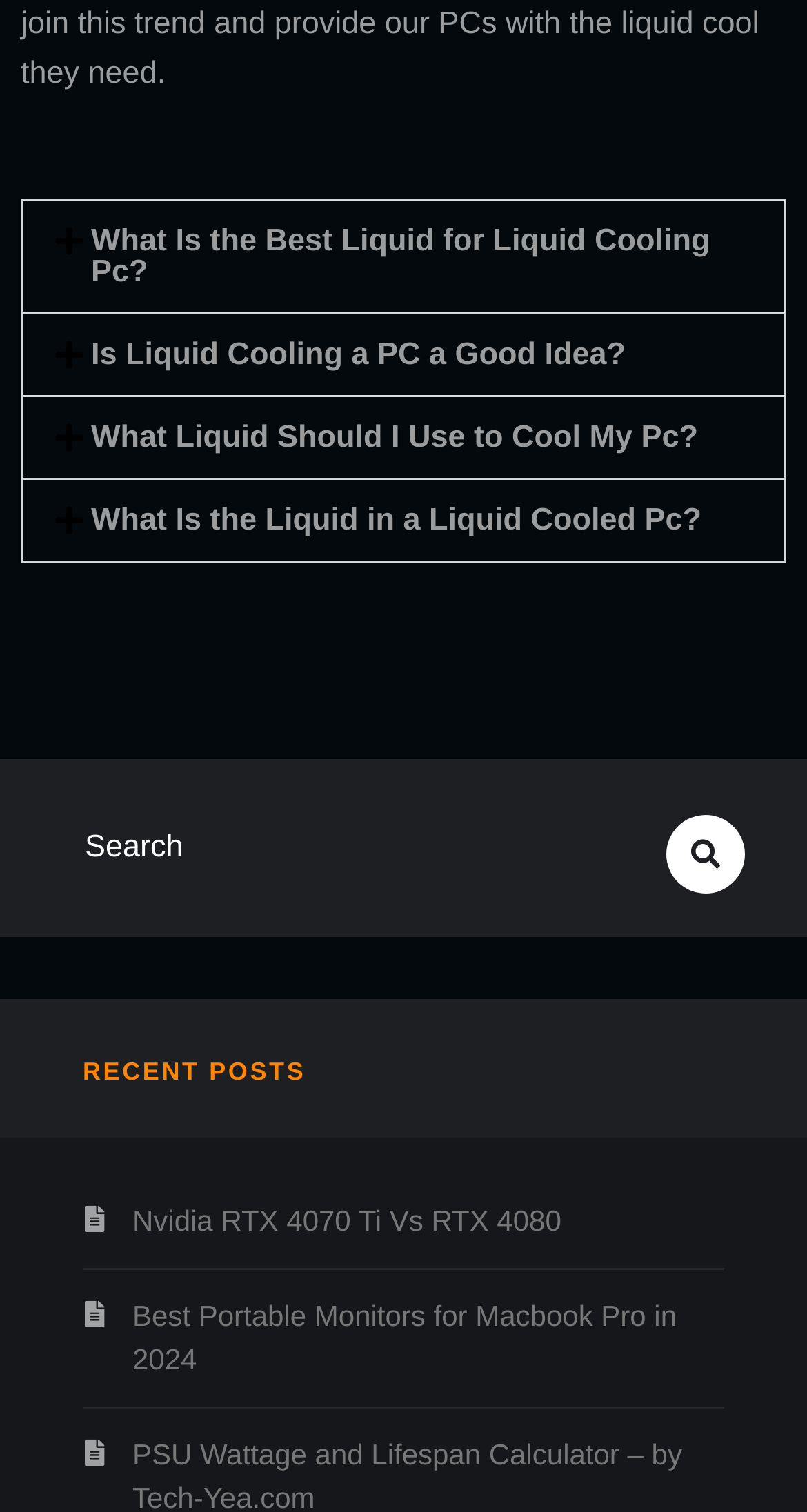Please identify the bounding box coordinates of the clickable region that I should interact with to perform the following instruction: "Explore 'Best Portable Monitors for Macbook Pro in 2024' link". The coordinates should be expressed as four float numbers between 0 and 1, i.e., [left, top, right, bottom].

[0.164, 0.859, 0.839, 0.91]